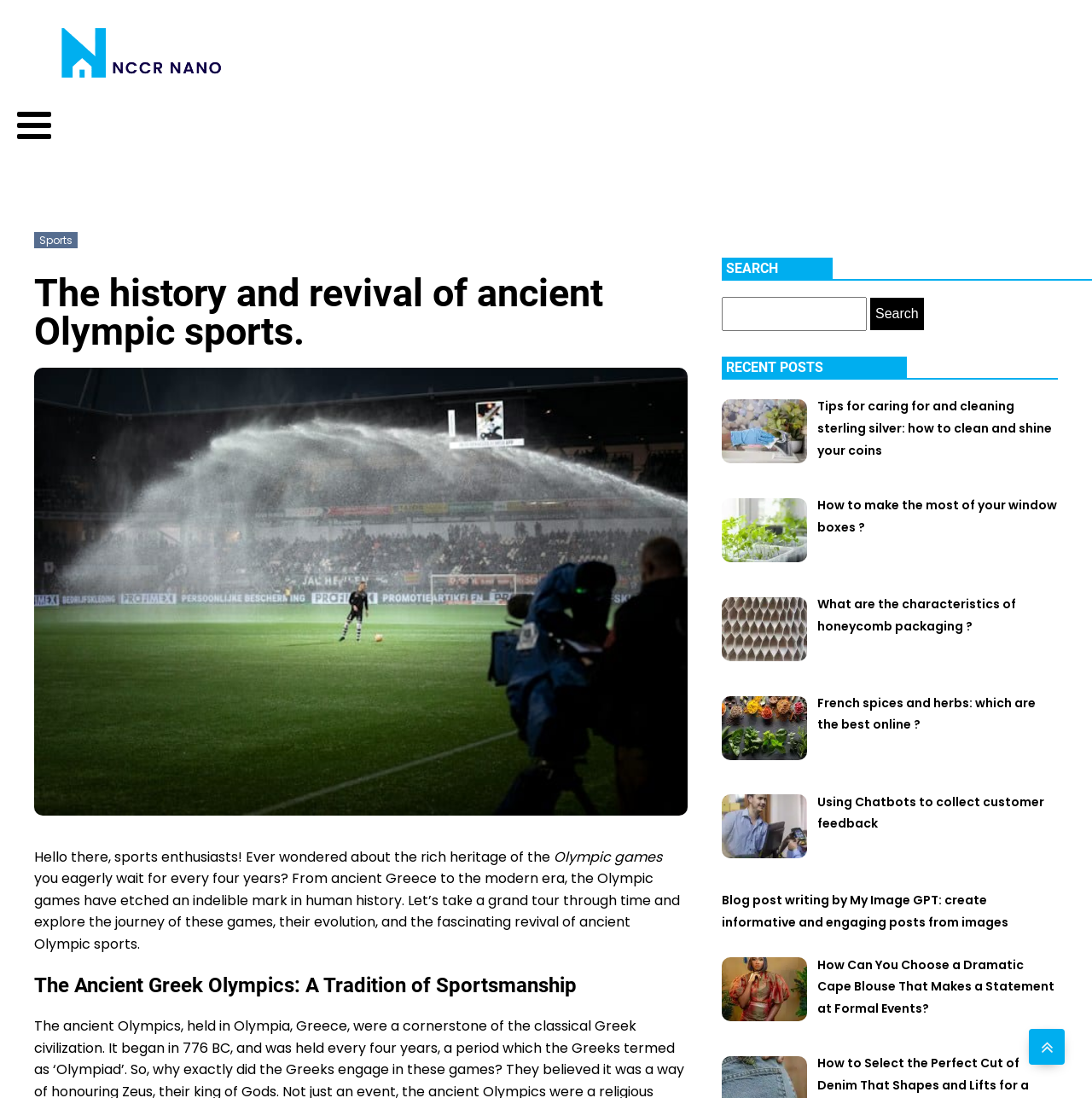Is there a search function on this webpage?
Using the visual information, respond with a single word or phrase.

Yes